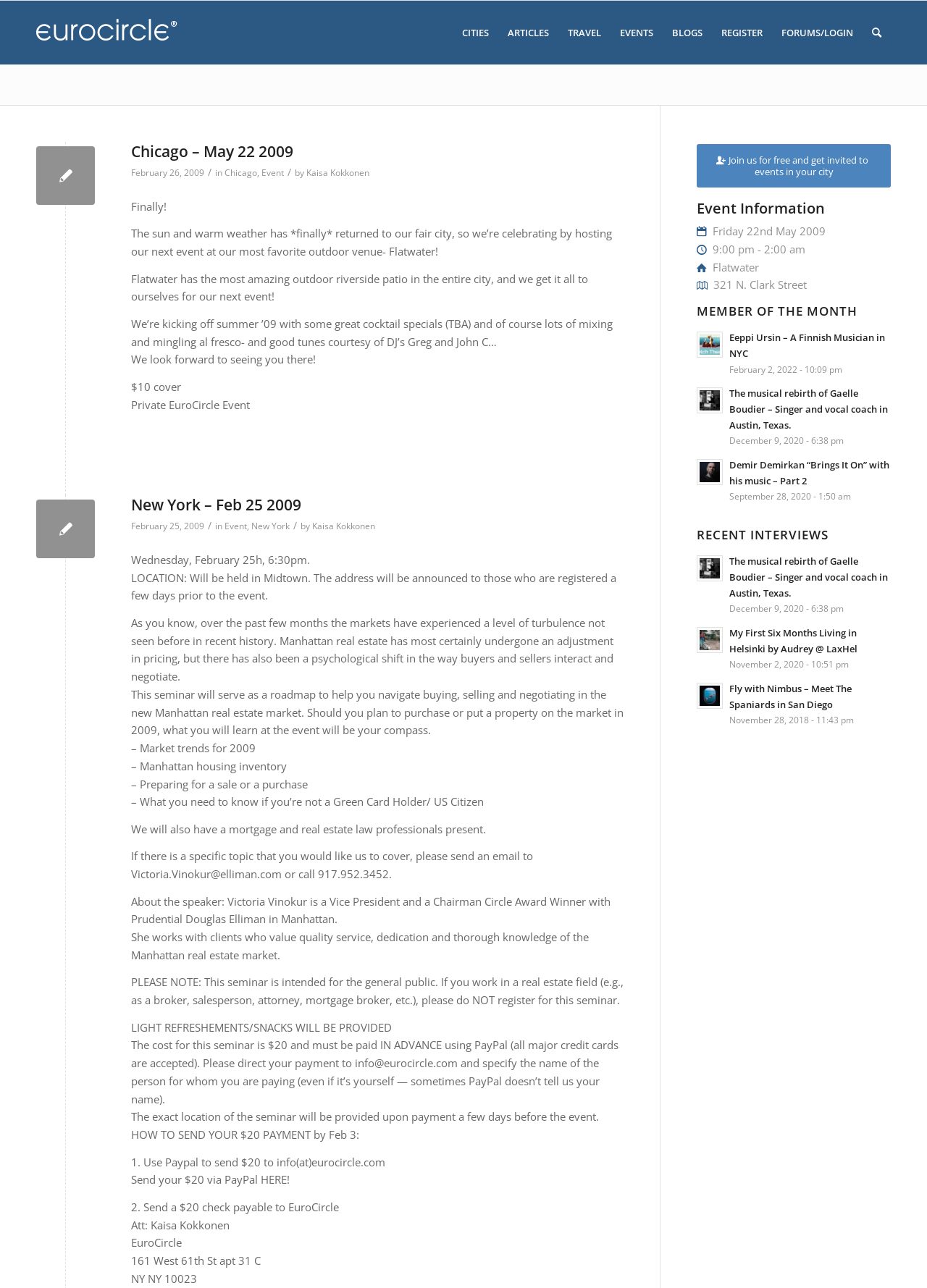Articulate a complete and detailed caption of the webpage elements.

The webpage is about EuroCircle, a community that organizes events and provides information on various topics. At the top, there is a logo and a menu bar with several options, including CITIES, ARTICLES, TRAVEL, EVENTS, BLOGS, REGISTER, FORUMS/LOGIN, and Search.

Below the menu bar, there are two articles or event descriptions. The first article is about an event in Chicago on May 22, 2009, and it provides details about the event, including the location, time, and a brief description. The article also mentions the cost of the event, which is $10.

The second article is about an event in New York on February 25, 2009, and it provides information about a seminar on the Manhattan real estate market. The seminar will cover topics such as market trends, housing inventory, and preparing for a sale or purchase. The article also mentions the speaker, Victoria Vinokur, and provides details about her background and expertise. The cost of the seminar is $20, and attendees must pay in advance using PayPal.

Both articles have links to register for the events, and there are also links to other related articles or events. At the bottom of the page, there is a complementary section that may contain additional information or resources.